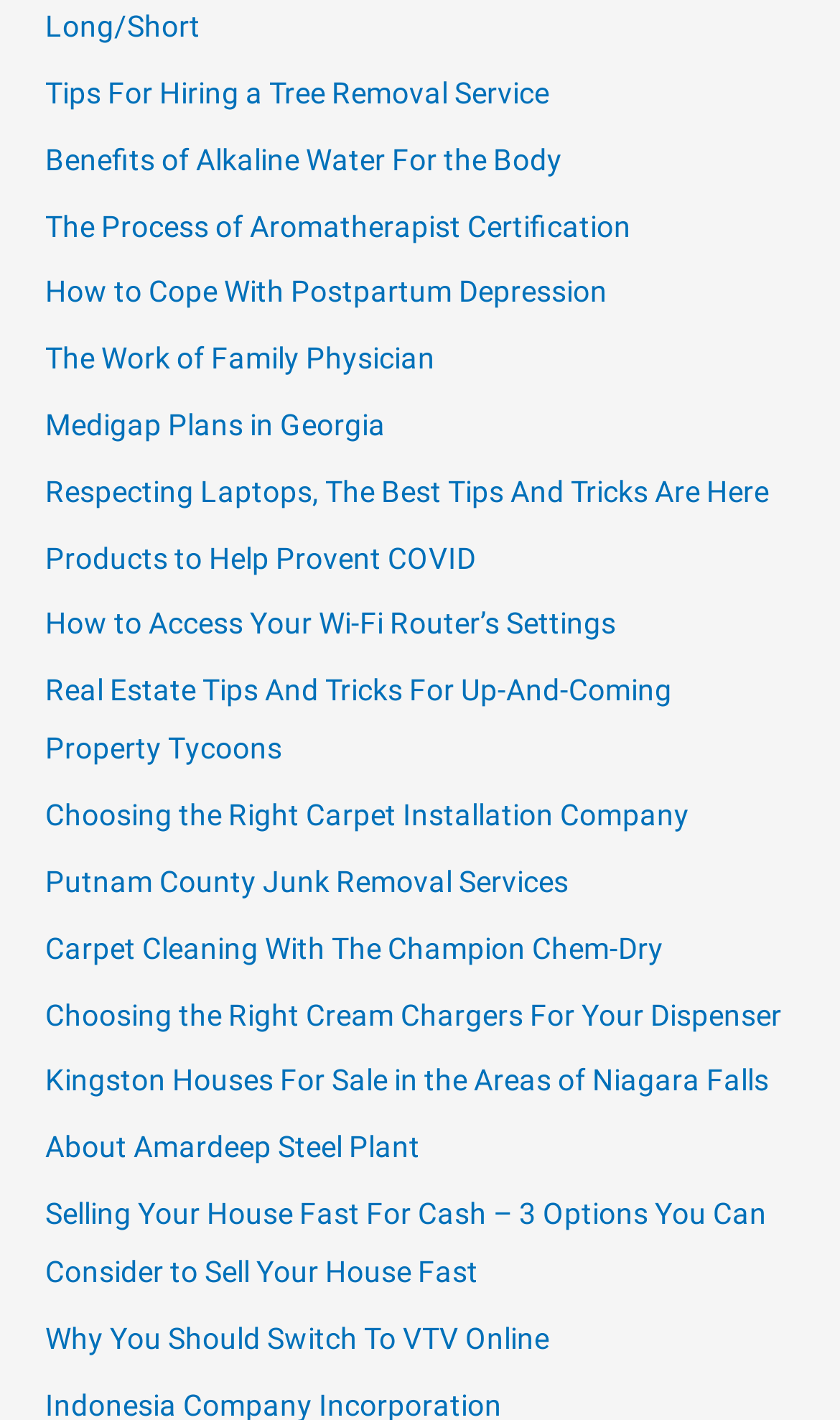Find the bounding box coordinates for the HTML element specified by: "Long/Short".

[0.054, 0.007, 0.239, 0.031]